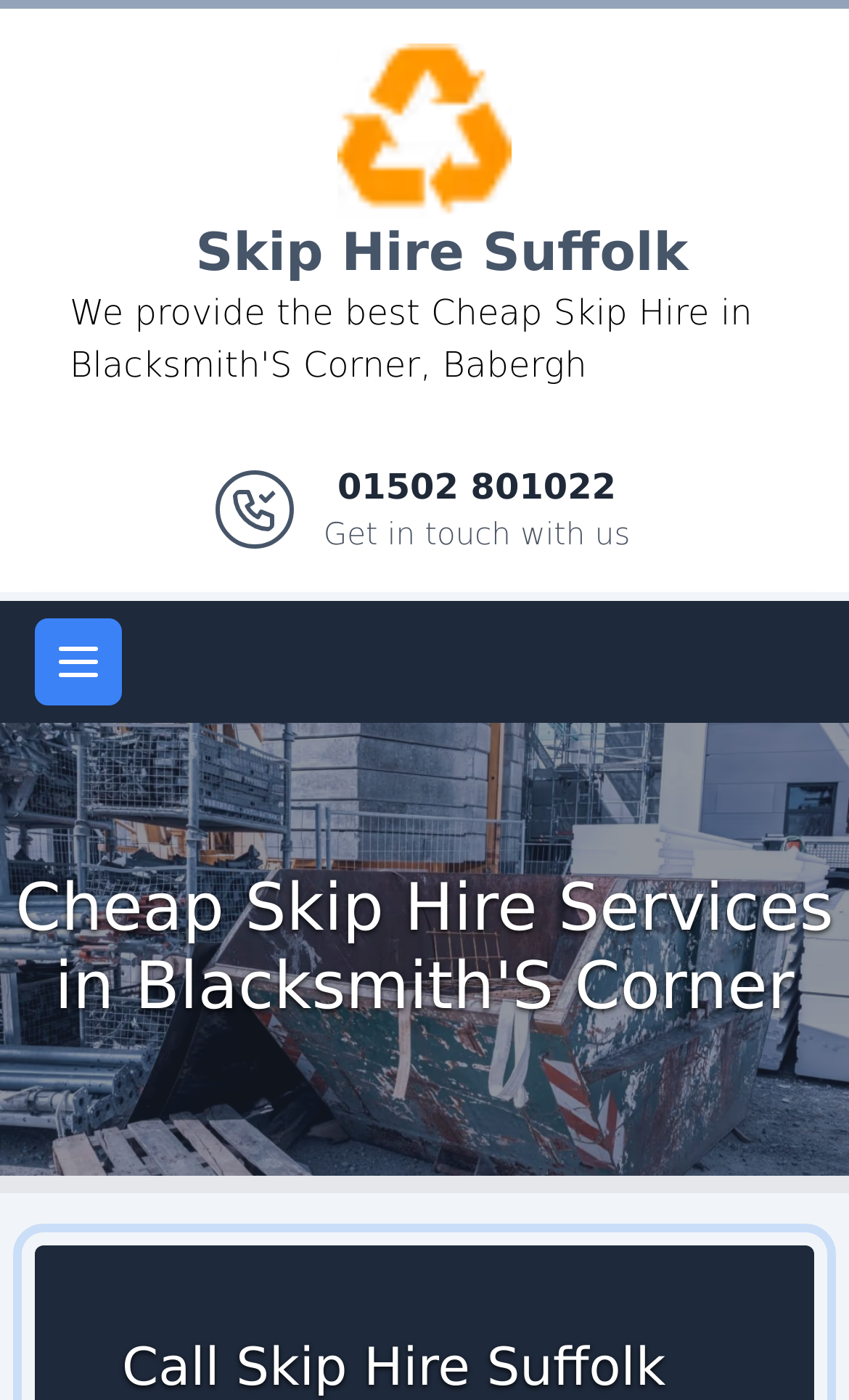Generate the text content of the main heading of the webpage.

Cheap Skip Hire Services in Blacksmith'S Corner